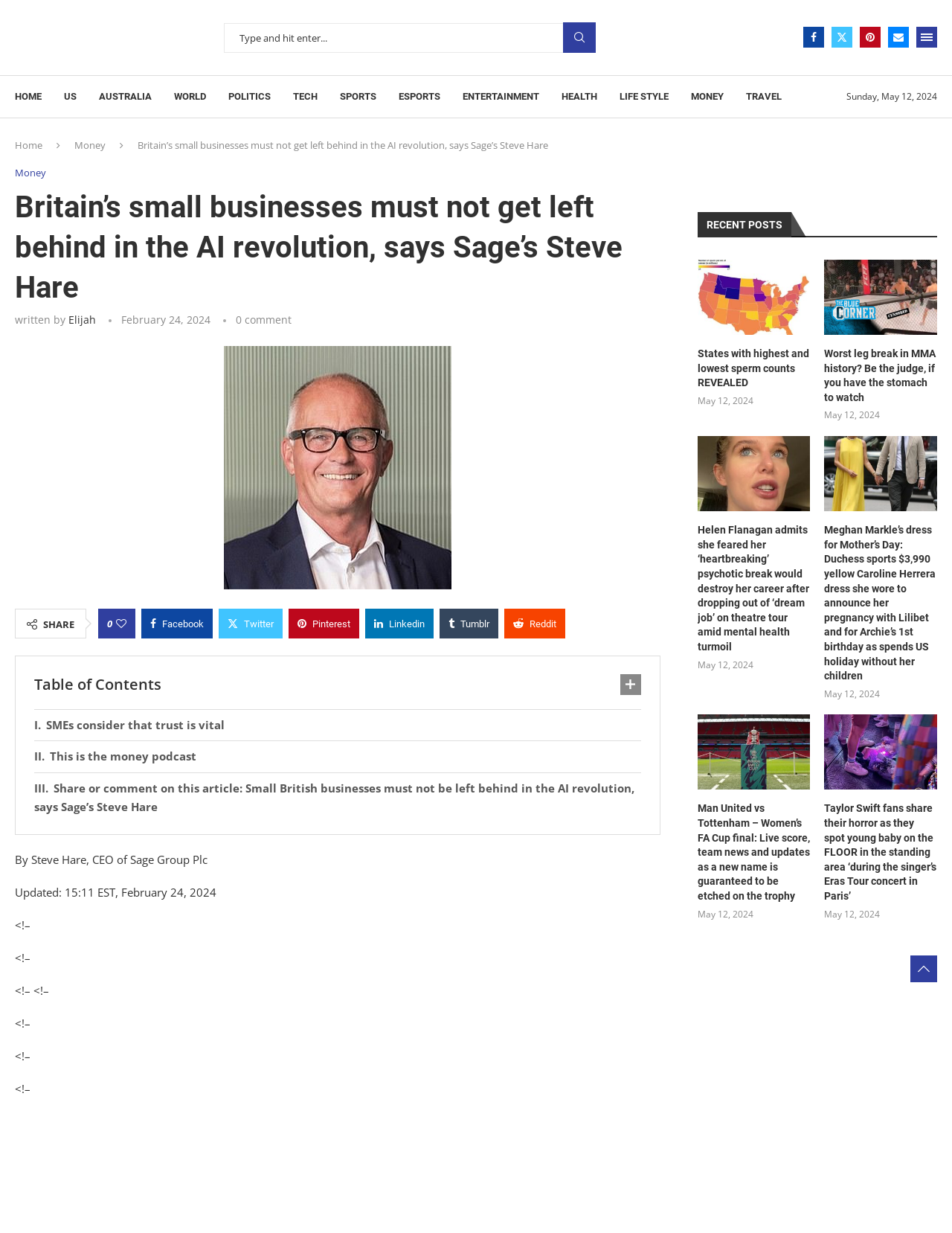Find and indicate the bounding box coordinates of the region you should select to follow the given instruction: "Read the article about States with highest and lowest sperm counts".

[0.733, 0.211, 0.851, 0.272]